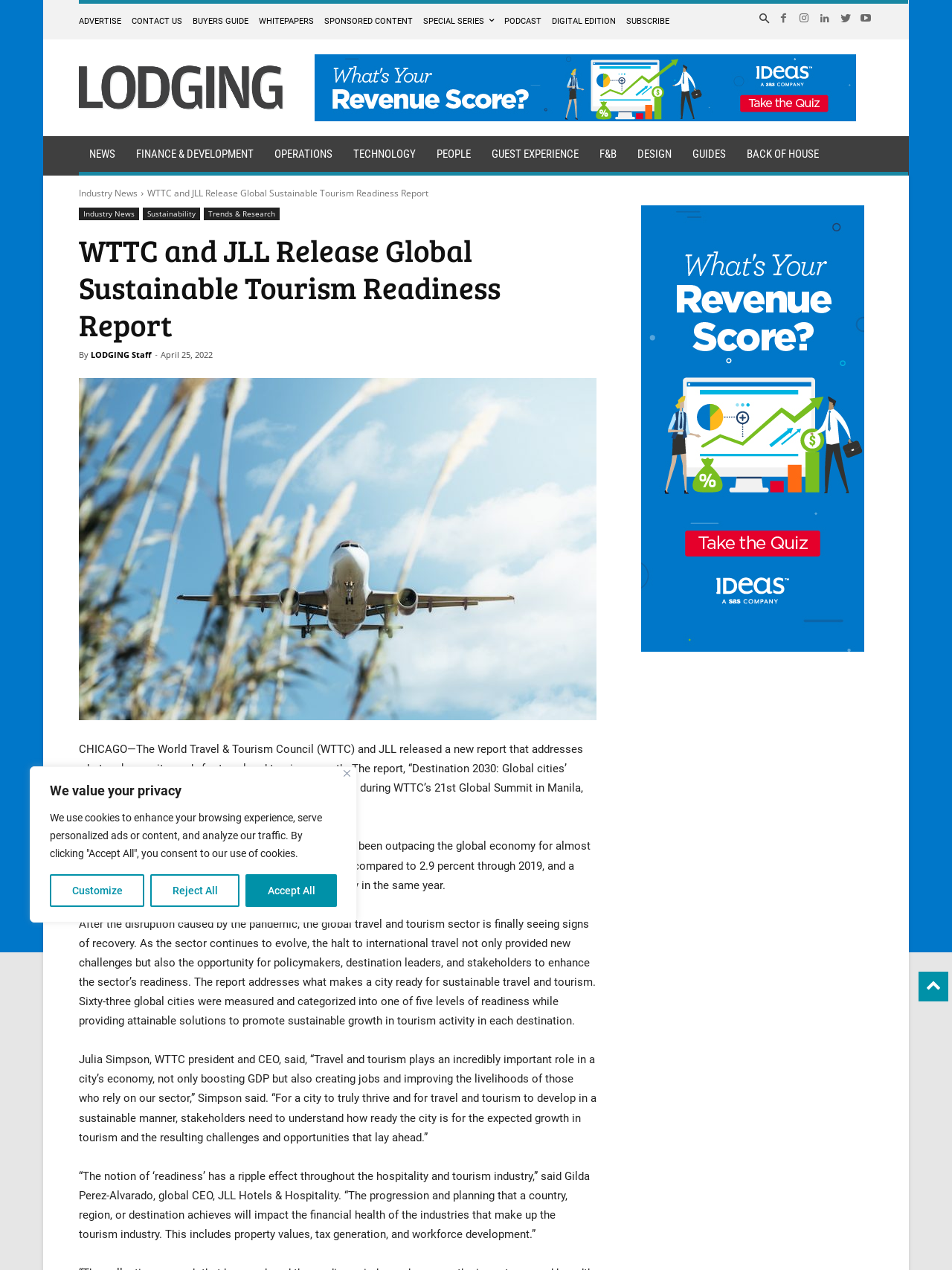Utilize the information from the image to answer the question in detail:
Who released the report on sustainable tourism readiness?

The report 'Destination 2030: Global cities’ readiness for sustainable tourism growth' was released by the World Travel & Tourism Council (WTTC) and JLL, as mentioned in the article.